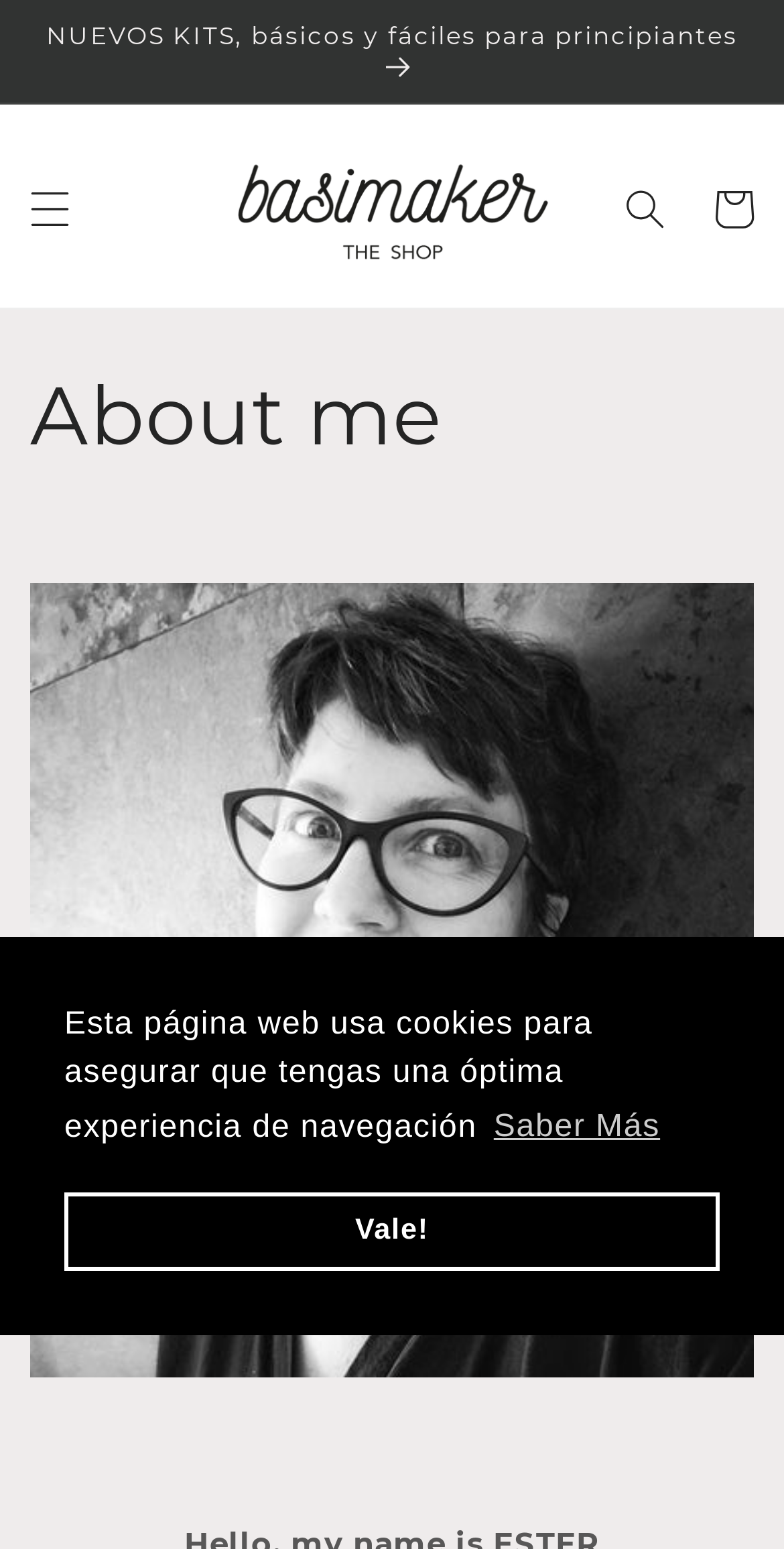Based on the description "Web and Social Media", find the bounding box of the specified UI element.

None